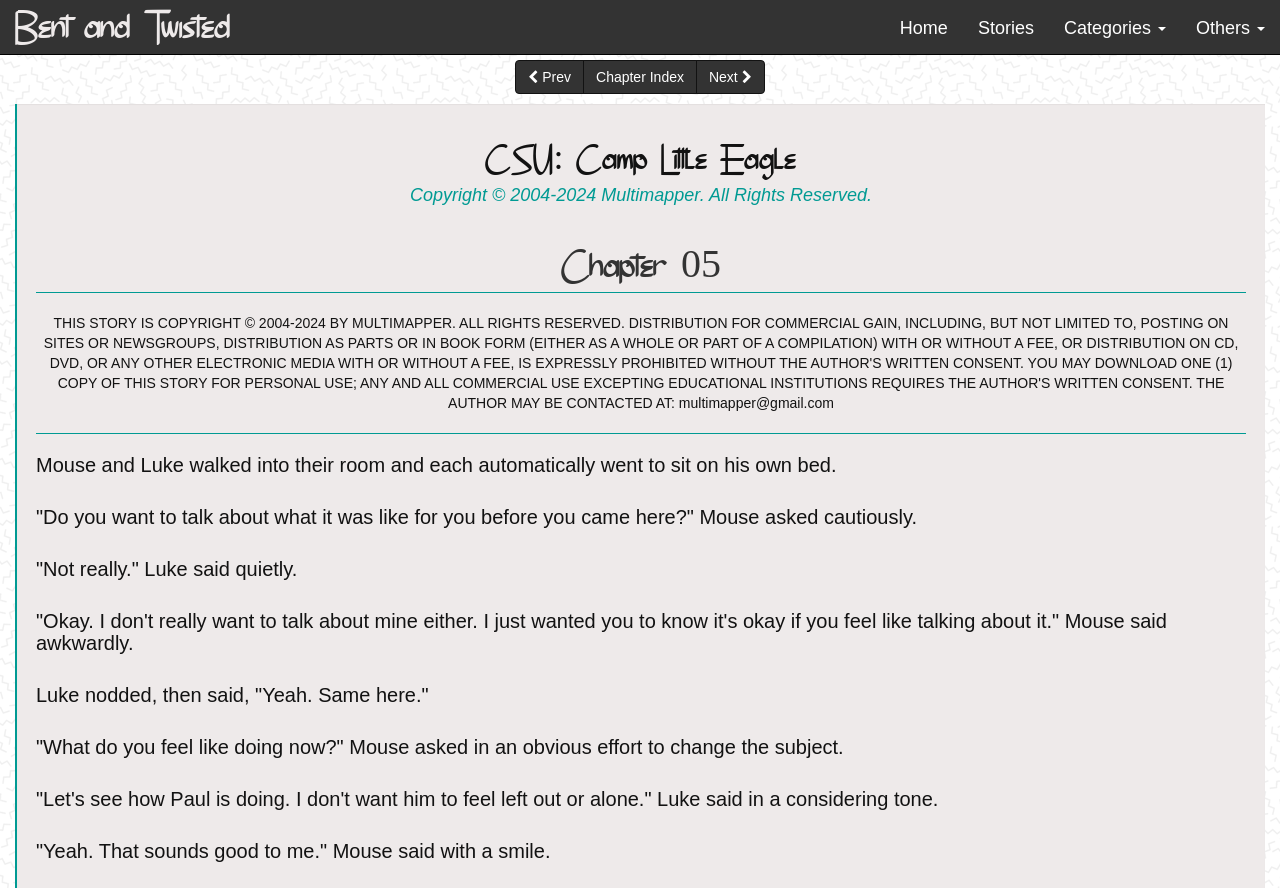Provide your answer in one word or a succinct phrase for the question: 
What is the name of the story?

CSU: Camp Little Eagle